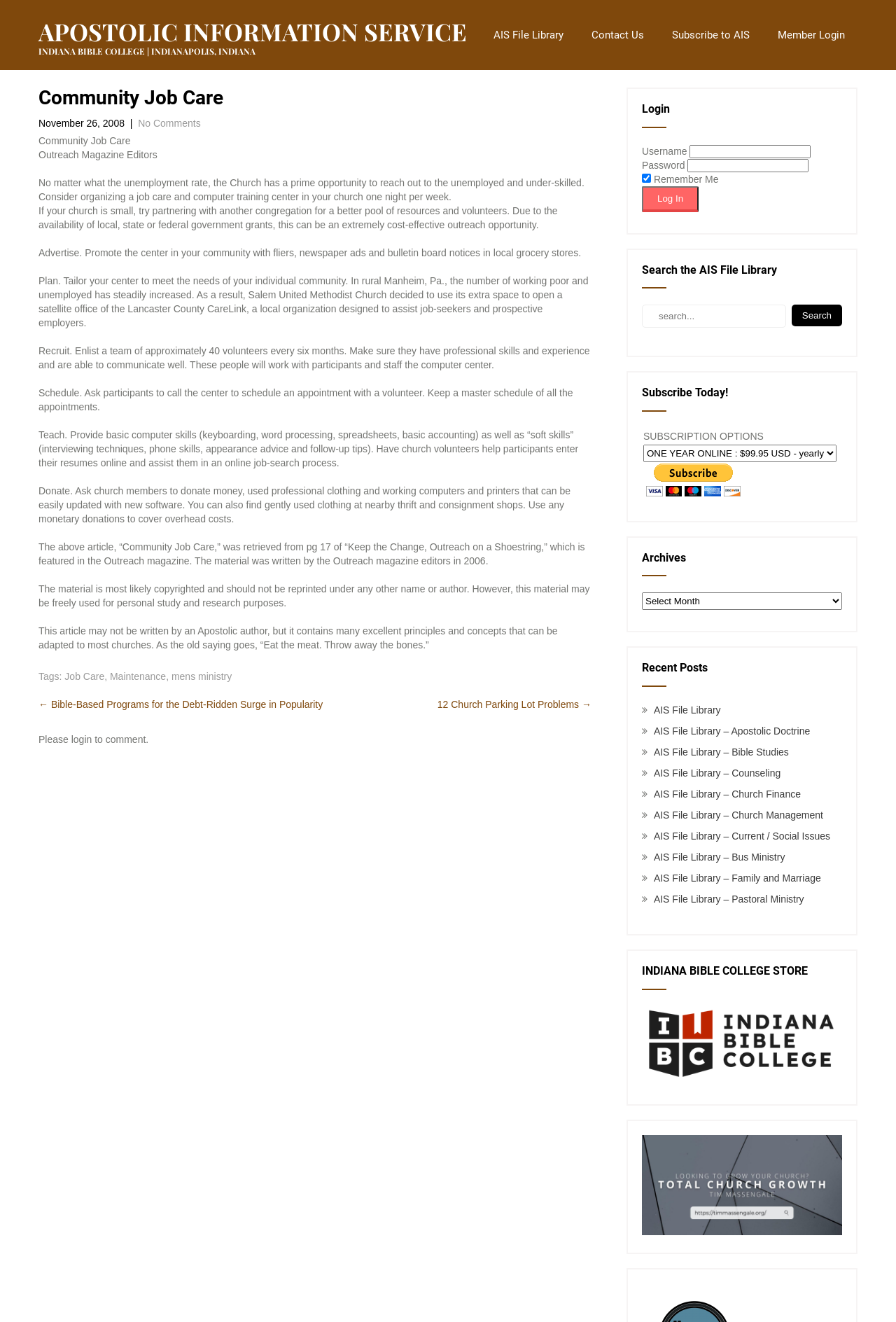Indicate the bounding box coordinates of the element that needs to be clicked to satisfy the following instruction: "Search the AIS File Library". The coordinates should be four float numbers between 0 and 1, i.e., [left, top, right, bottom].

[0.716, 0.231, 0.94, 0.253]